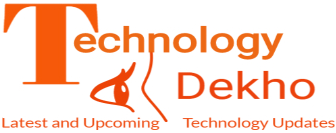What is the focus of the 'Technology Dekho' platform?
Using the image as a reference, give an elaborate response to the question.

The focus of the 'Technology Dekho' platform is to deliver timely information and reviews about technological advancements, as emphasized by the tagline 'Latest and Upcoming Technology Updates'.